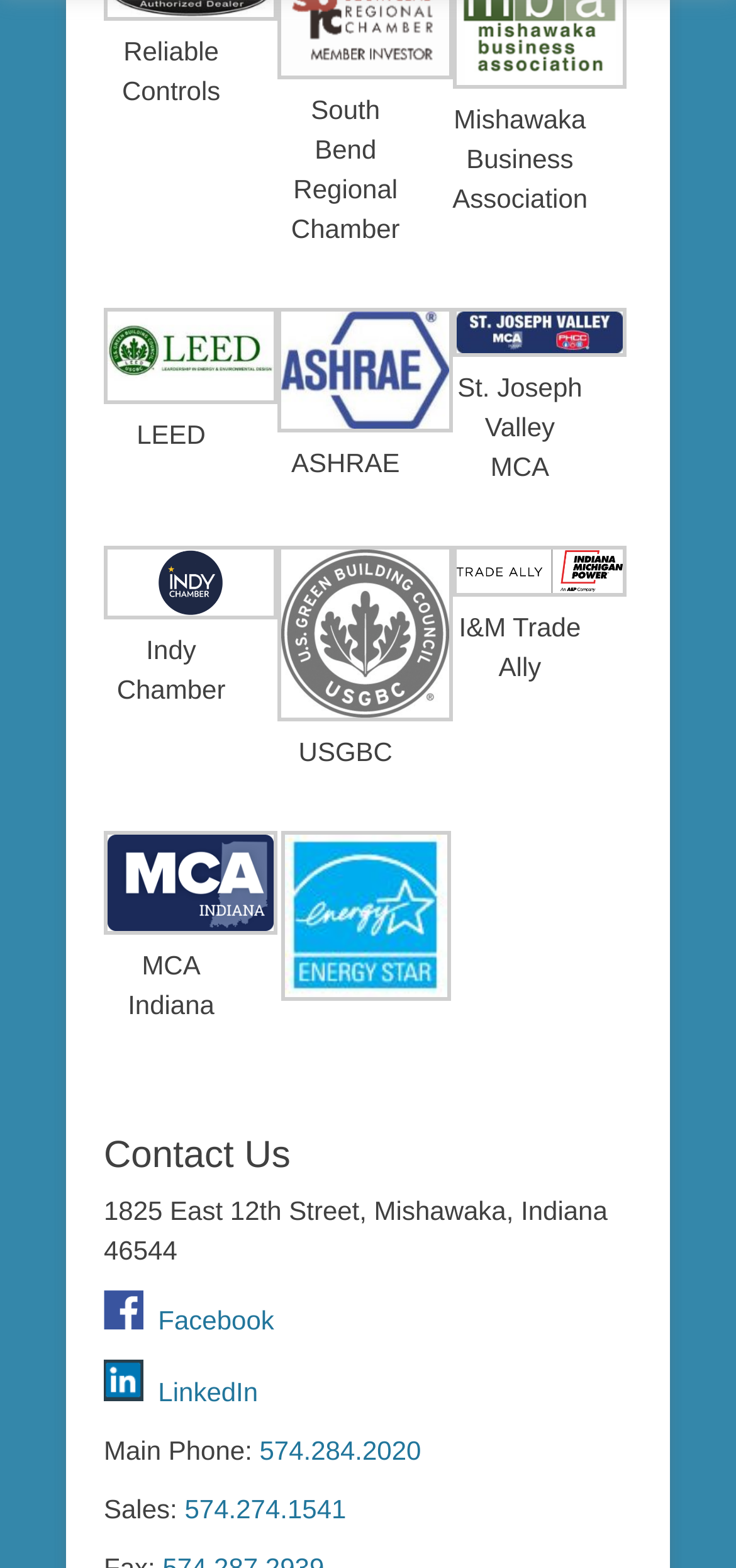Indicate the bounding box coordinates of the clickable region to achieve the following instruction: "Check the Main Phone number."

[0.353, 0.916, 0.572, 0.935]